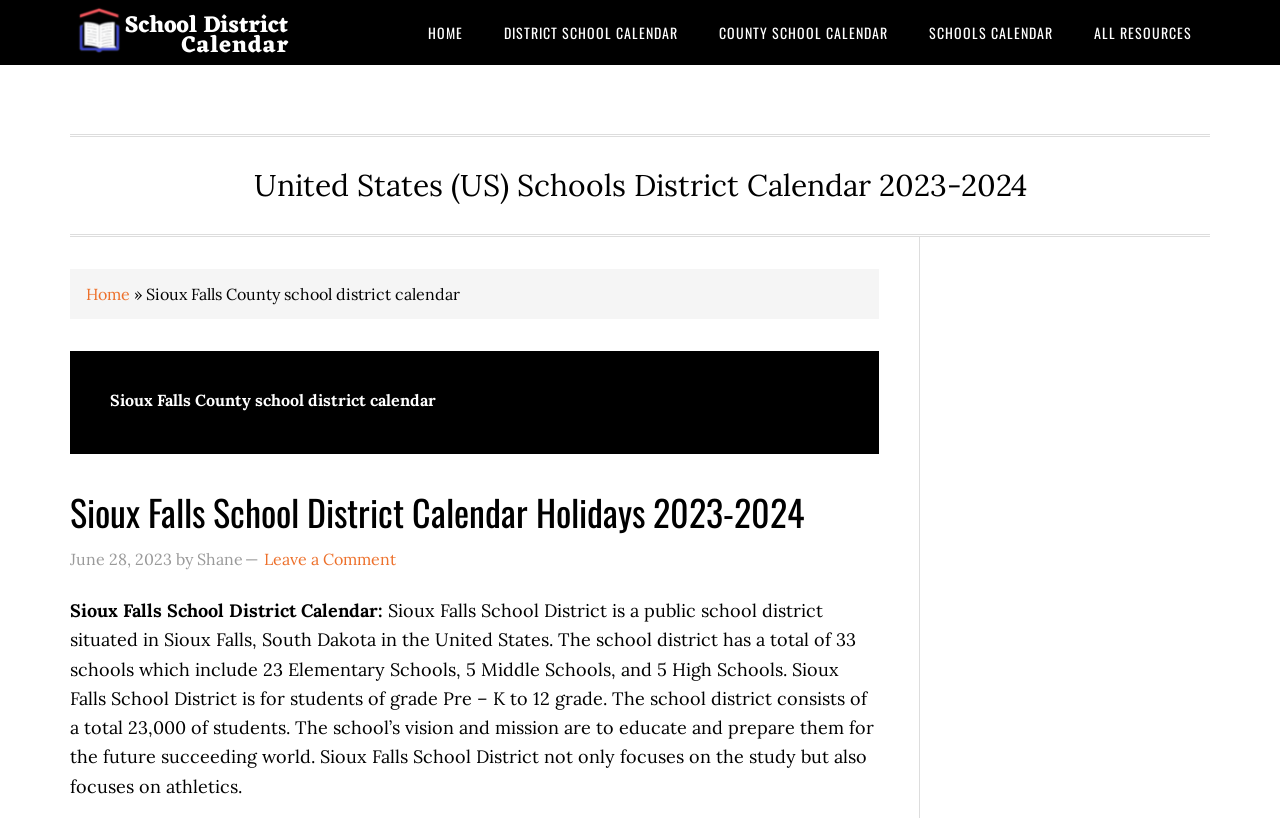Please determine the bounding box coordinates of the area that needs to be clicked to complete this task: 'Click here for definitions & background information on Immigration.'. The coordinates must be four float numbers between 0 and 1, formatted as [left, top, right, bottom].

None